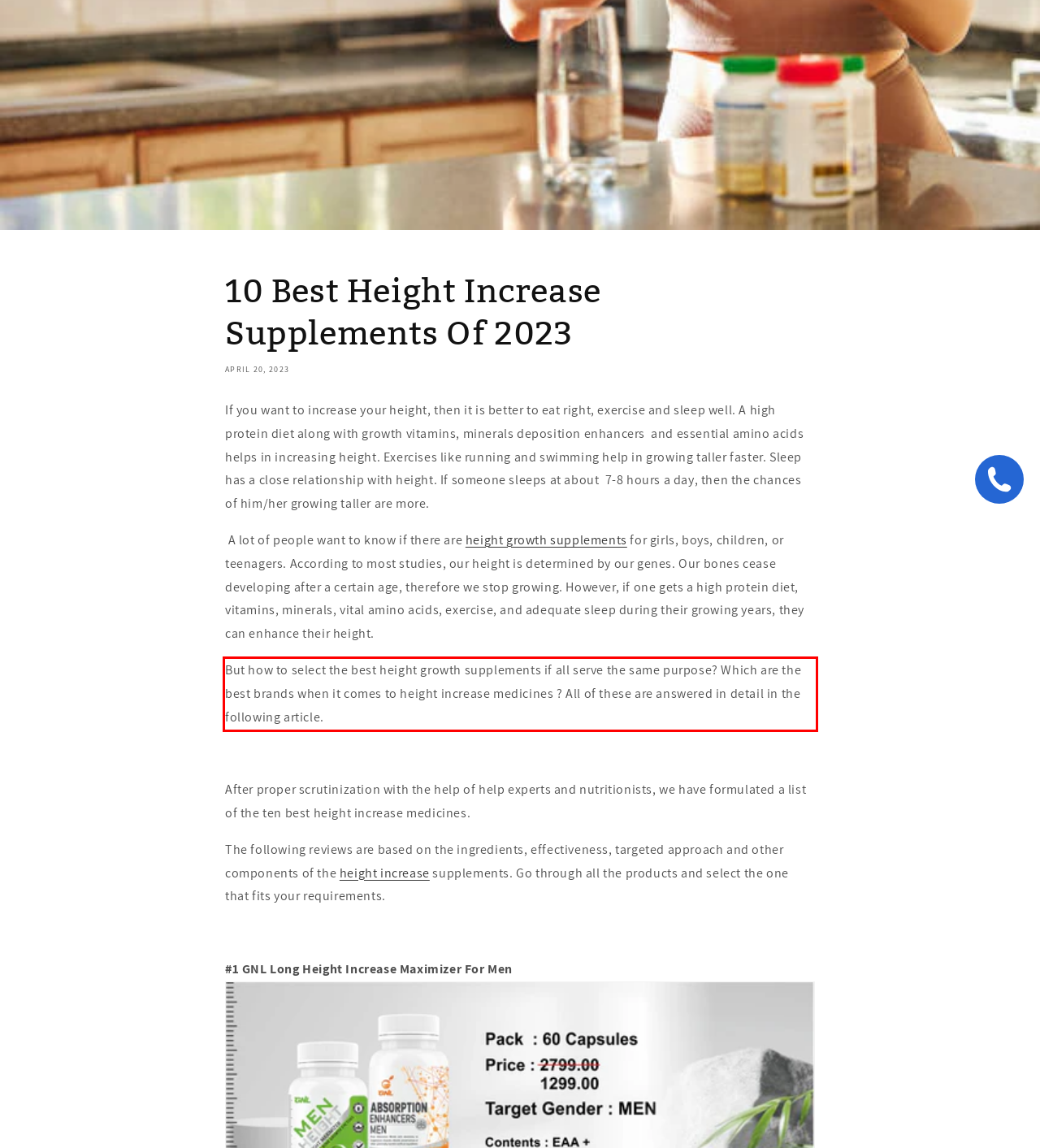Please identify and extract the text content from the UI element encased in a red bounding box on the provided webpage screenshot.

But how to select the best height growth supplements if all serve the same purpose? Which are the best brands when it comes to height increase medicines ? All of these are answered in detail in the following article.